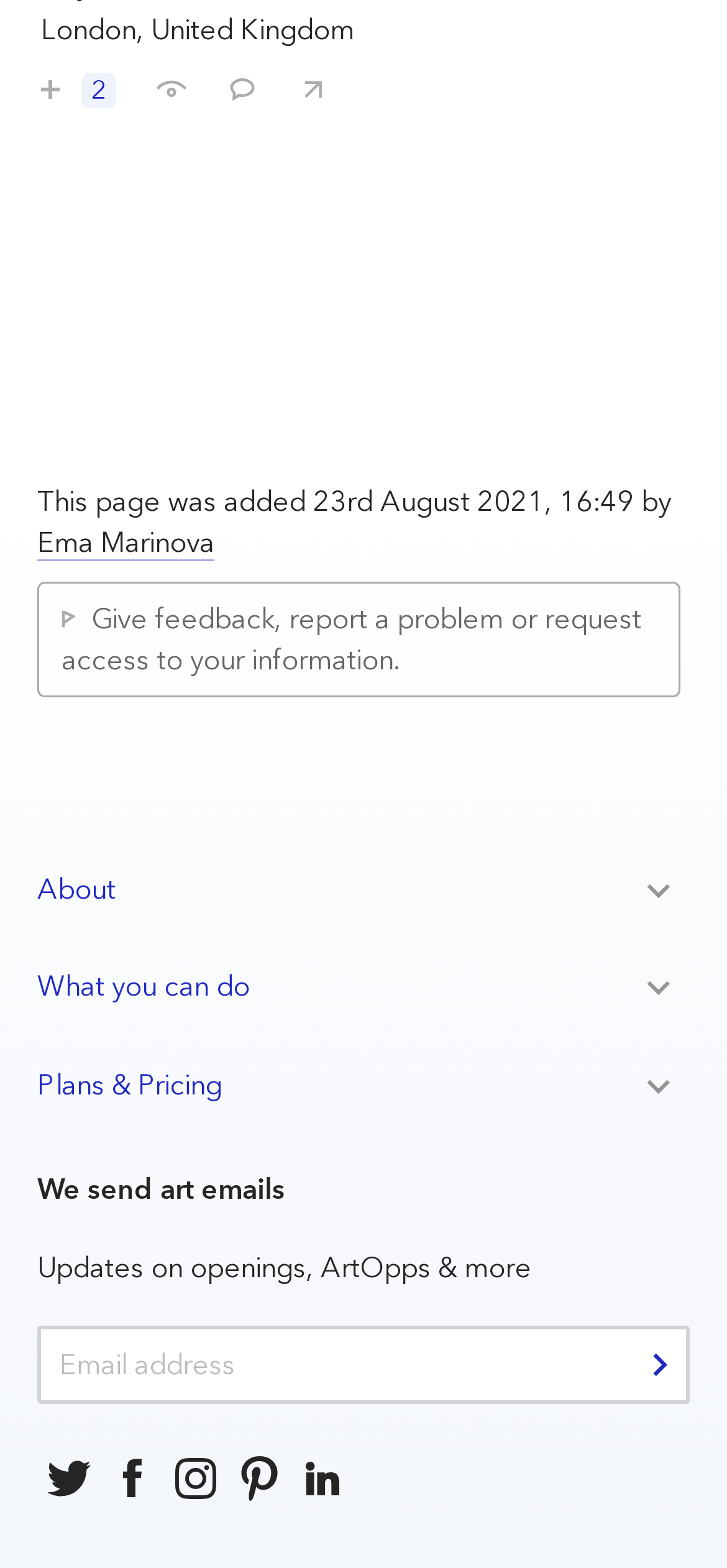Please predict the bounding box coordinates of the element's region where a click is necessary to complete the following instruction: "Submit email address to receive art updates". The coordinates should be represented by four float numbers between 0 and 1, i.e., [left, top, right, bottom].

[0.864, 0.848, 0.918, 0.893]